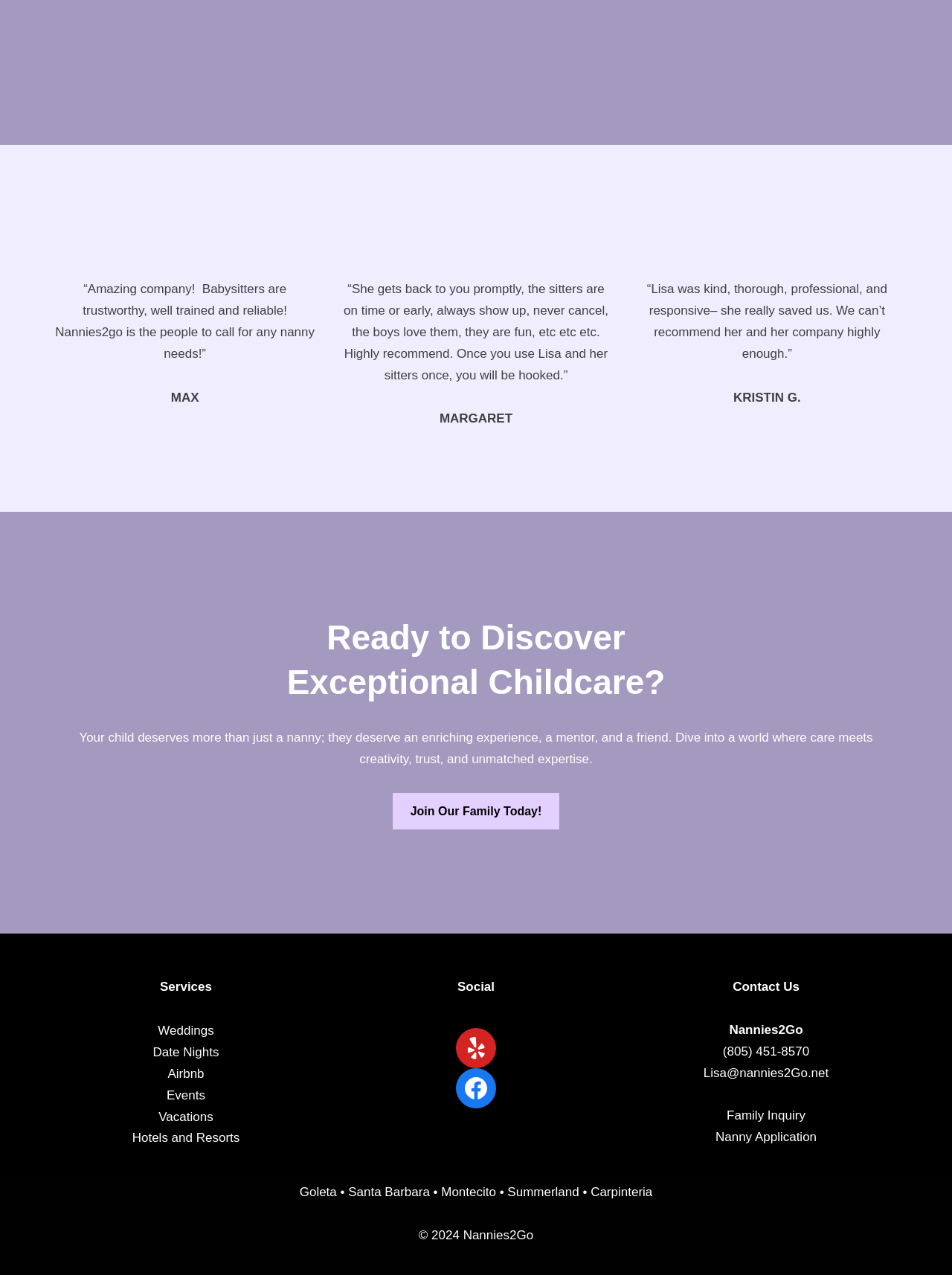How many testimonials are displayed?
From the image, respond using a single word or phrase.

3